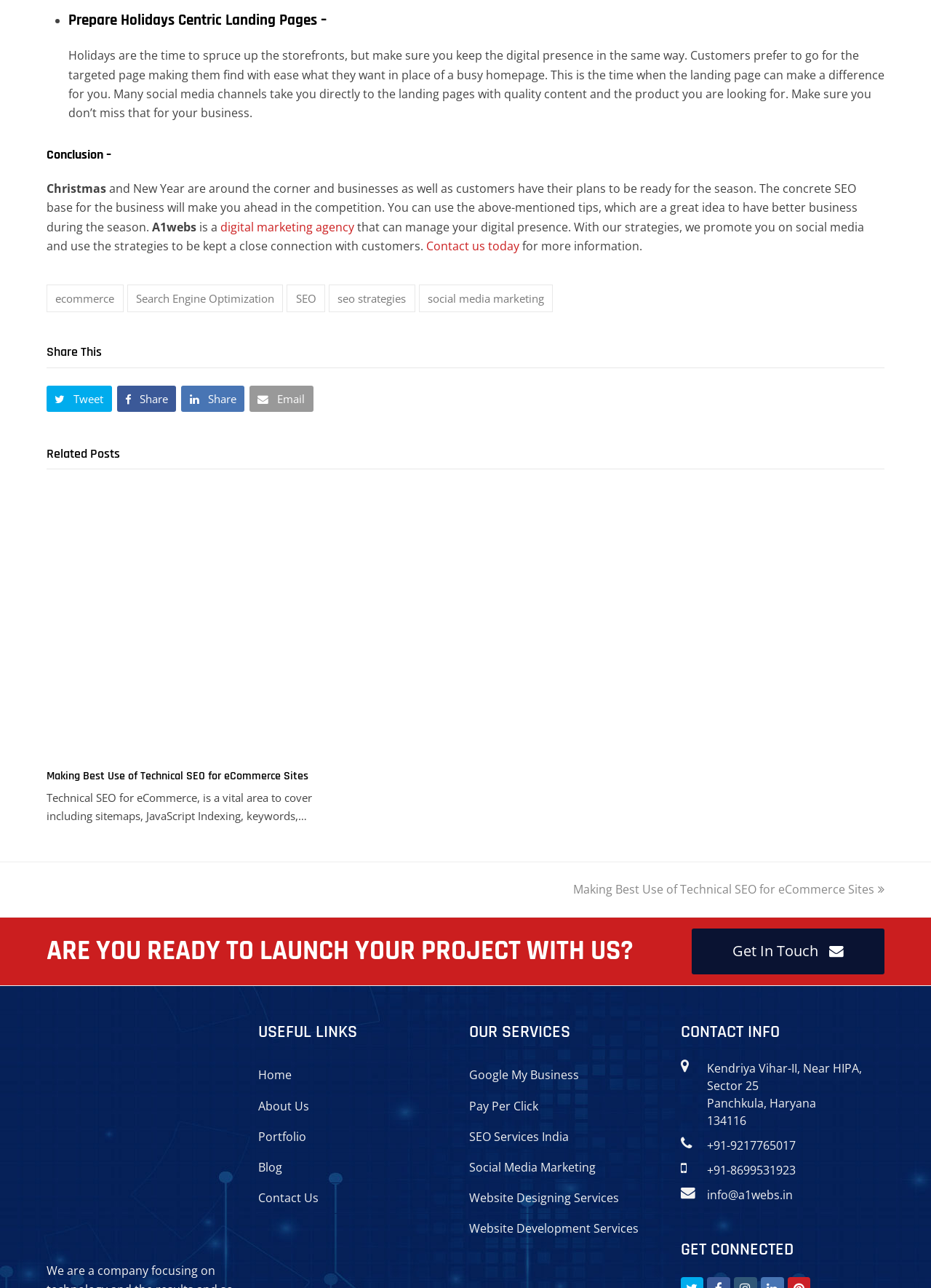What is the purpose of a landing page during holidays?
Refer to the image and provide a detailed answer to the question.

According to the webpage, a landing page can make a difference for businesses during holidays by making it easy for customers to find what they want, rather than having to navigate through a busy homepage.